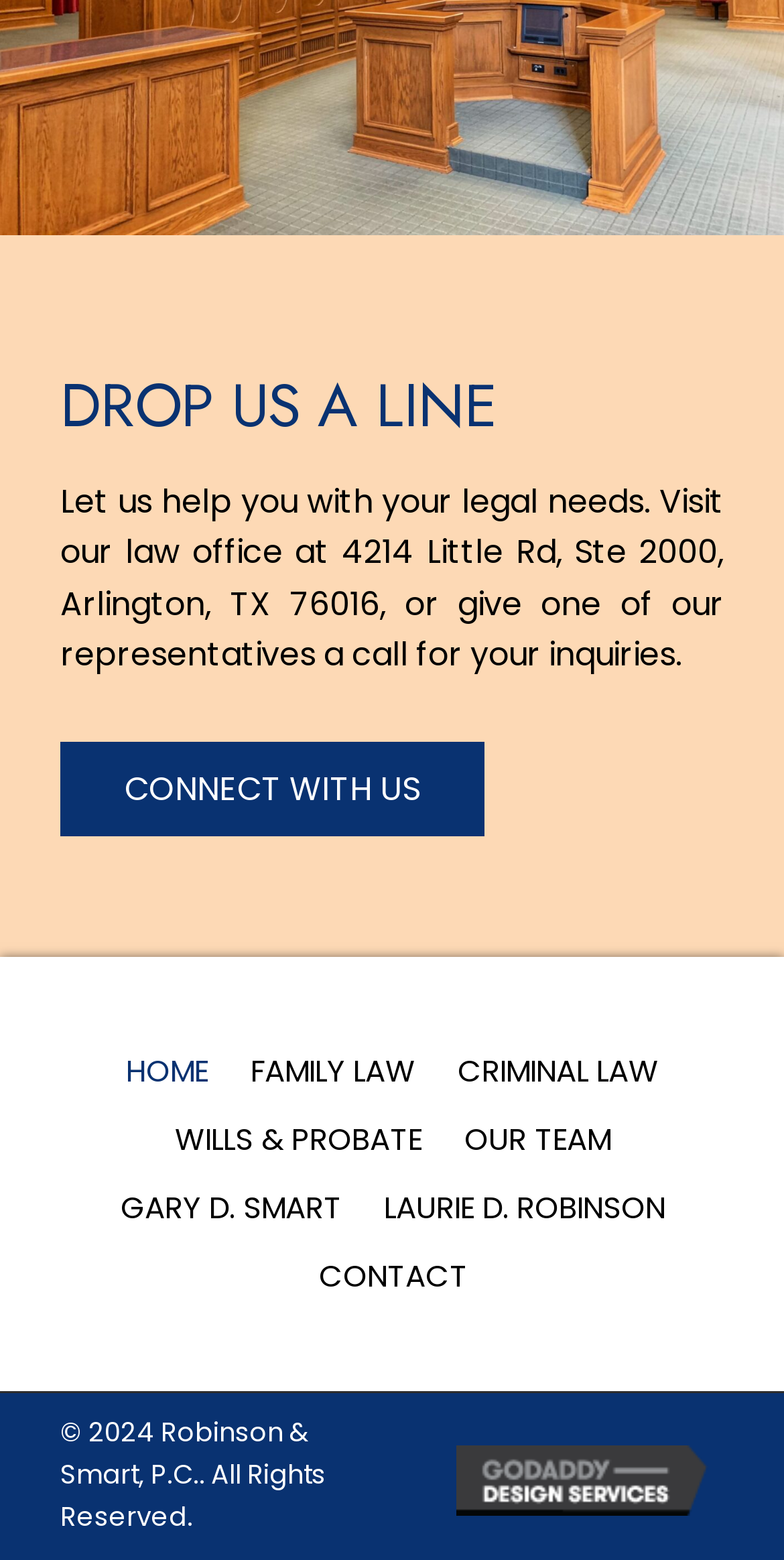Please determine the bounding box coordinates for the UI element described here. Use the format (top-left x, top-left y, bottom-right x, bottom-right y) with values bounded between 0 and 1: Family Law

[0.294, 0.665, 0.555, 0.709]